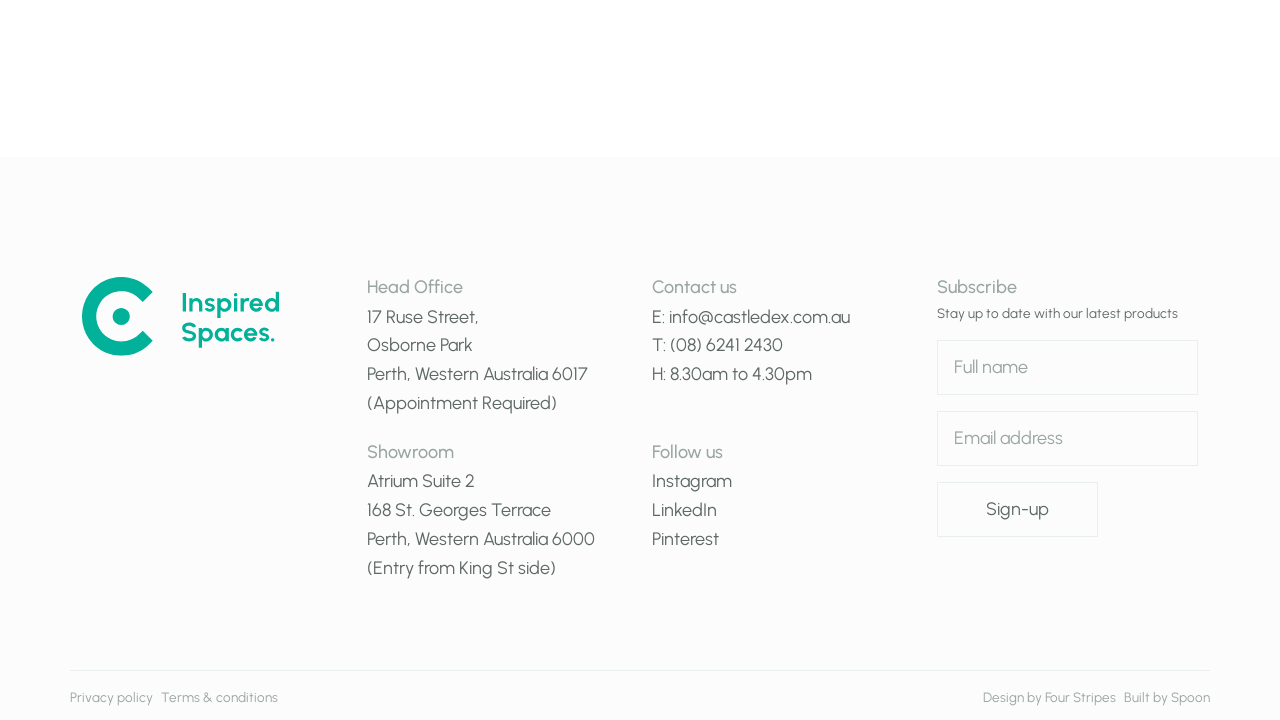Show the bounding box coordinates of the element that should be clicked to complete the task: "Enter email address".

[0.732, 0.571, 0.936, 0.647]